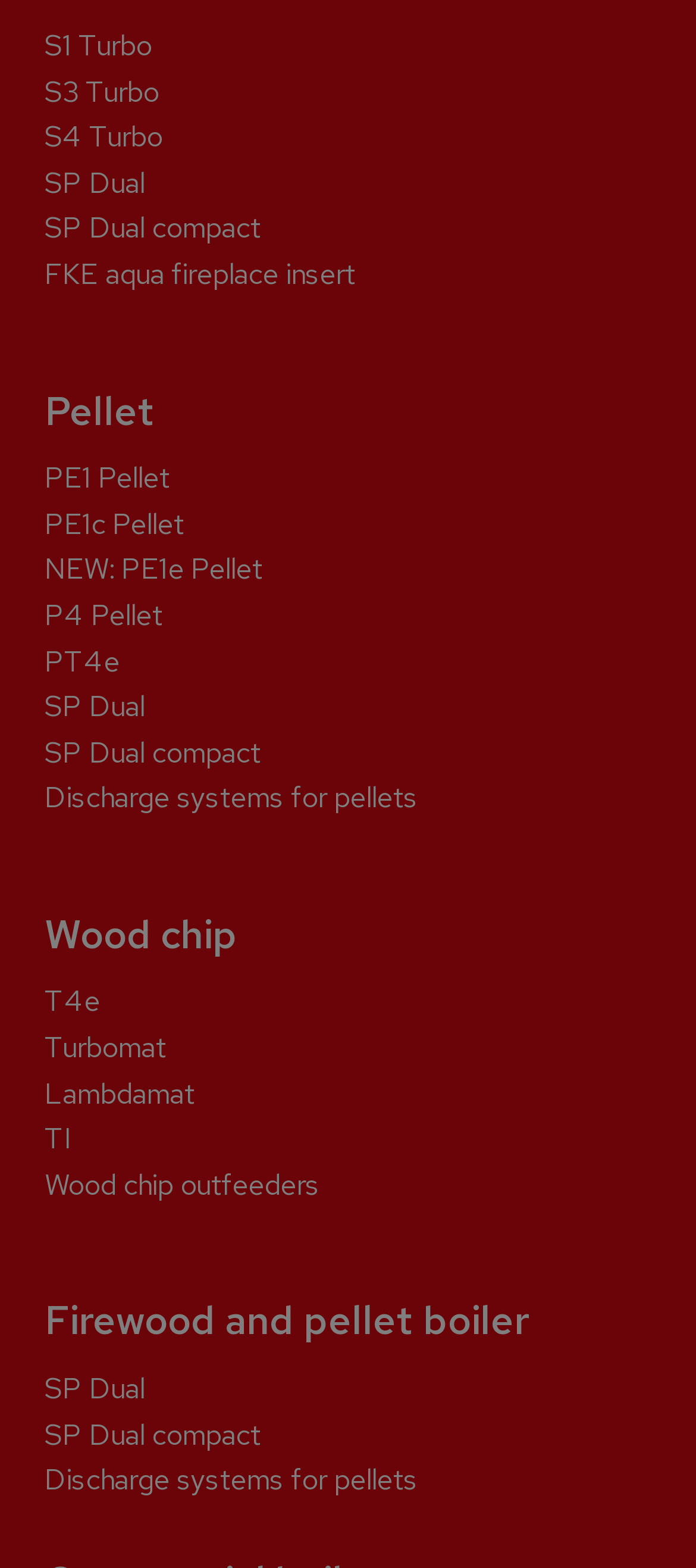What is the name of the first product listed?
Based on the image, answer the question with as much detail as possible.

The first link on the webpage has the text 'S1 Turbo' and is located at the top-left corner of the webpage, with bounding box coordinates [0.064, 0.017, 0.218, 0.041]. This suggests that it is the first product listed on the webpage.